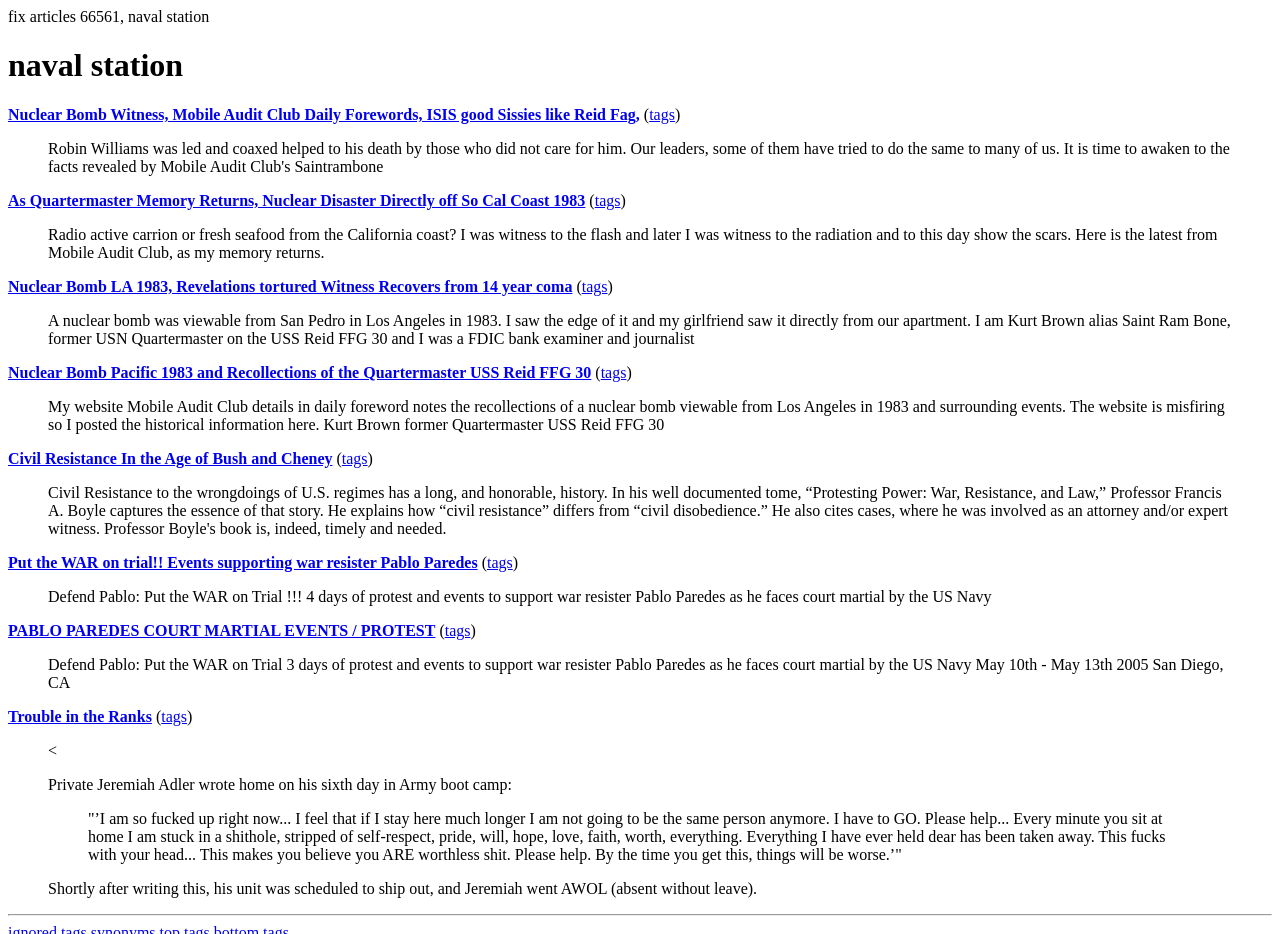Provide the bounding box coordinates of the area you need to click to execute the following instruction: "Read the article 'As Quartermaster Memory Returns, Nuclear Disaster Directly off So Cal Coast 1983'".

[0.006, 0.205, 0.457, 0.224]